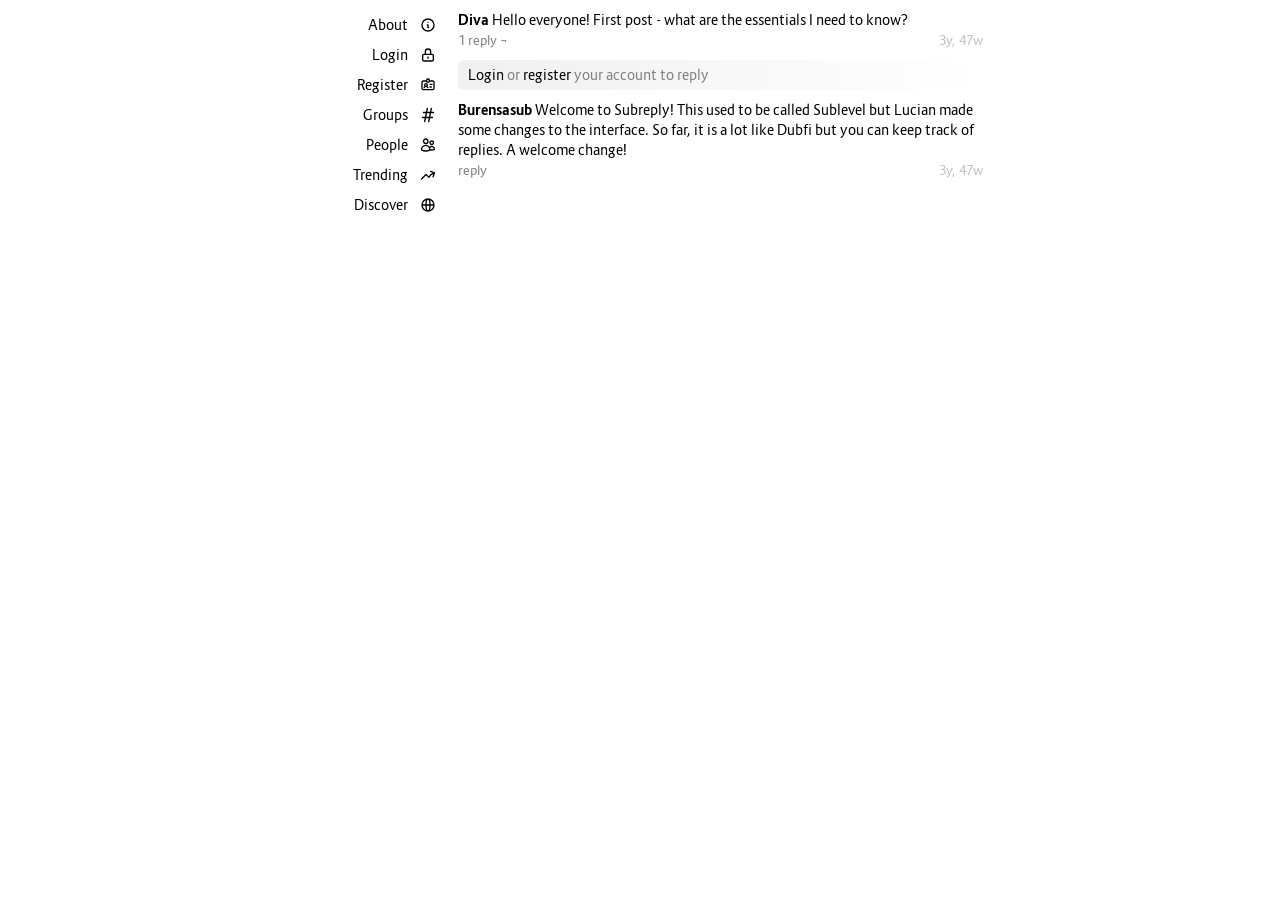For the following element description, predict the bounding box coordinates in the format (top-left x, top-left y, bottom-right x, bottom-right y). All values should be floating point numbers between 0 and 1. Description: People

[0.232, 0.144, 0.35, 0.177]